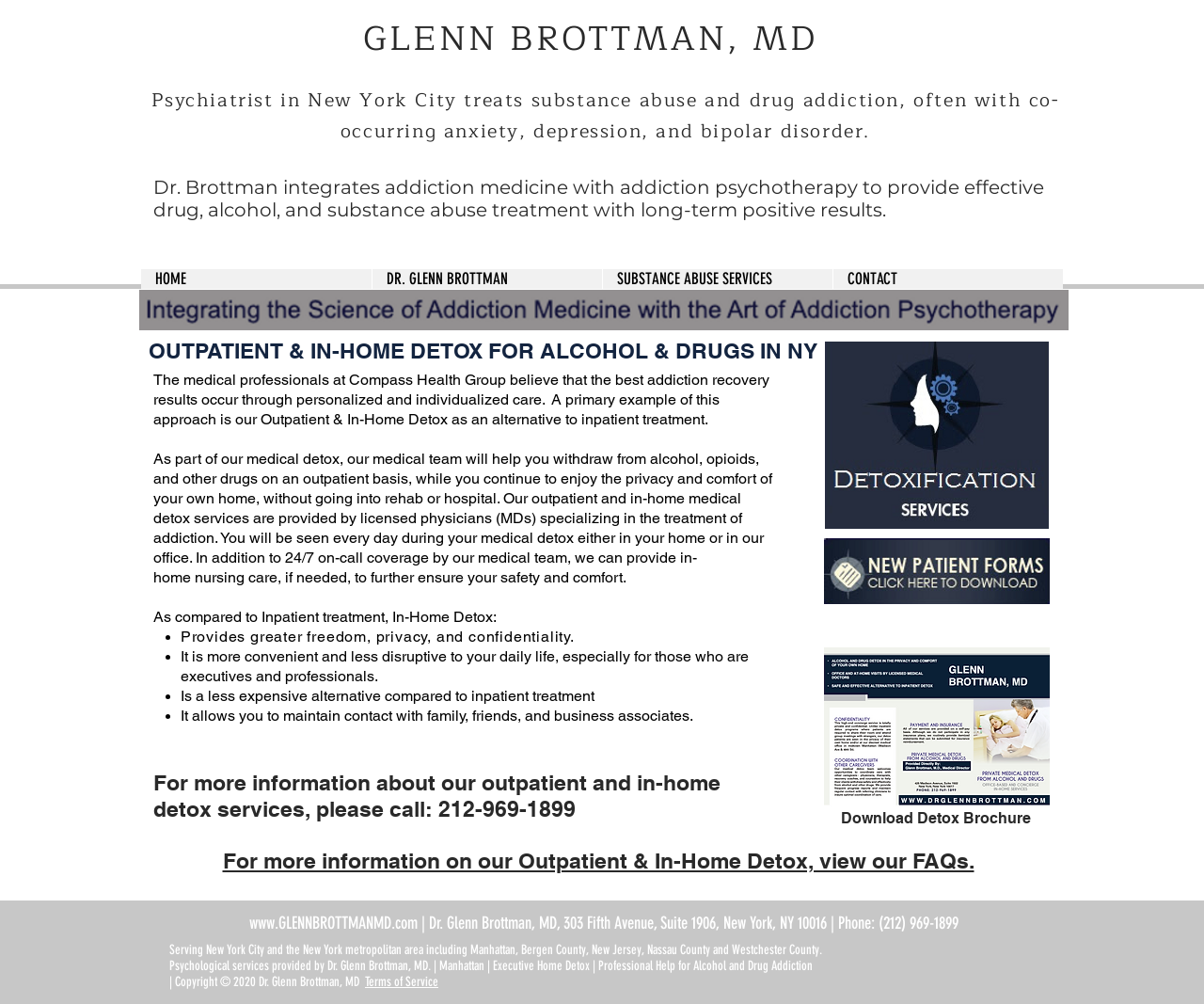Give a one-word or one-phrase response to the question:
What is the address of the doctor's office?

303 Fifth Avenue, Suite 1906, New York, NY 10016